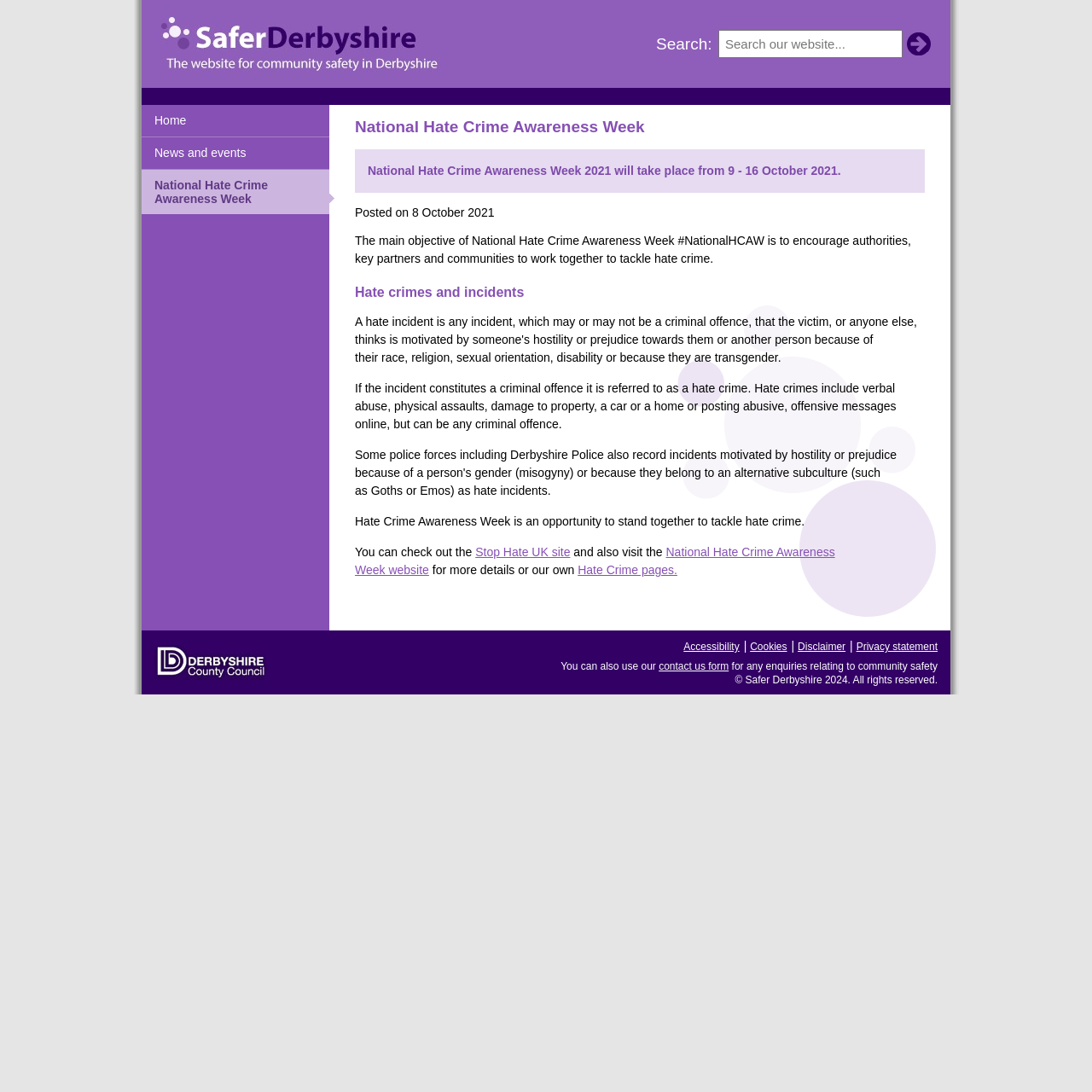Using the webpage screenshot and the element description contact us form, determine the bounding box coordinates. Specify the coordinates in the format (top-left x, top-left y, bottom-right x, bottom-right y) with values ranging from 0 to 1.

[0.603, 0.605, 0.667, 0.616]